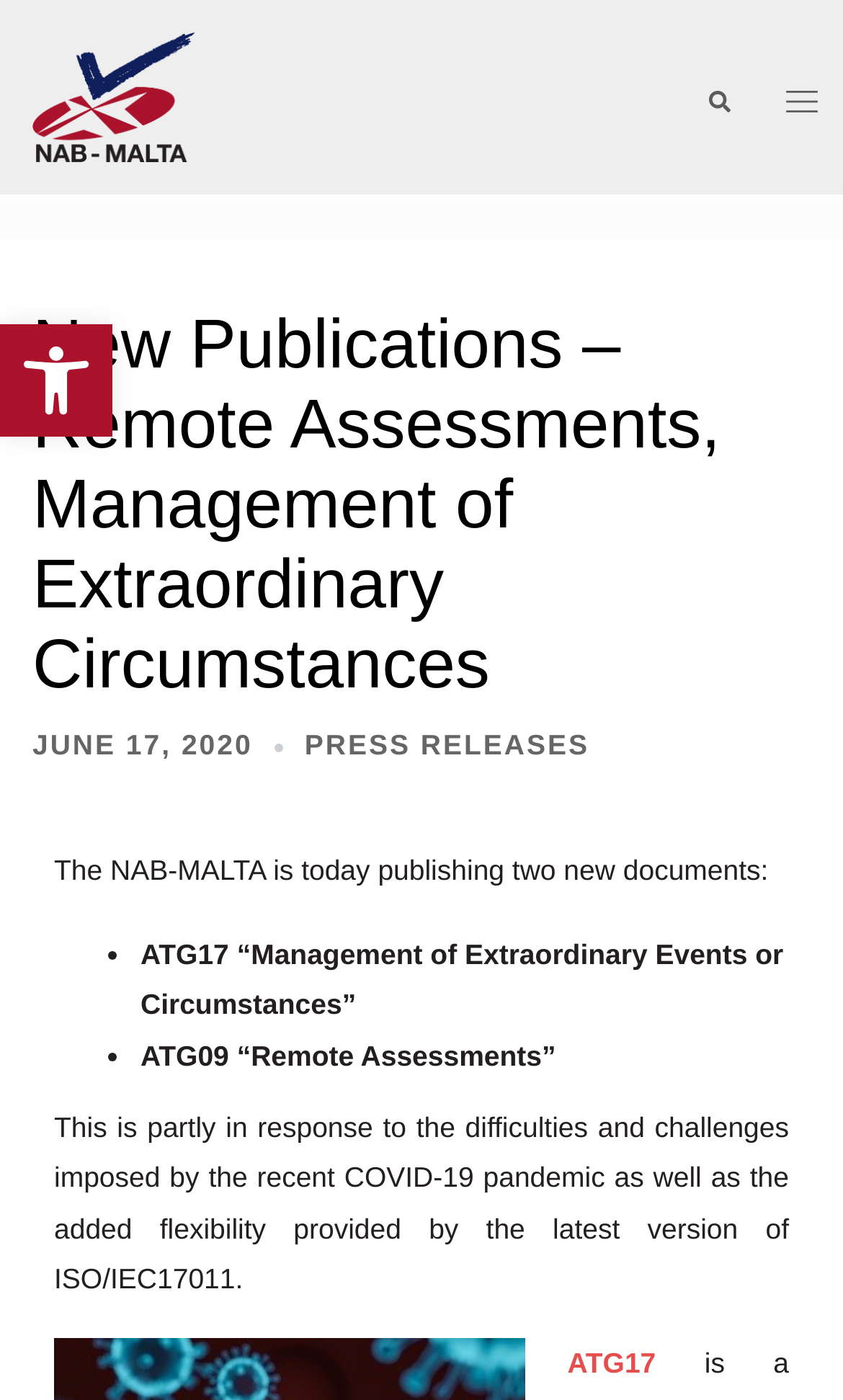What is the name of the organization publishing new documents?
Can you provide an in-depth and detailed response to the question?

The name of the organization publishing new documents can be found in the StaticText element 'The NAB-MALTA is today publishing two new documents:' which is a child of the HeaderAsNonLandmark element.